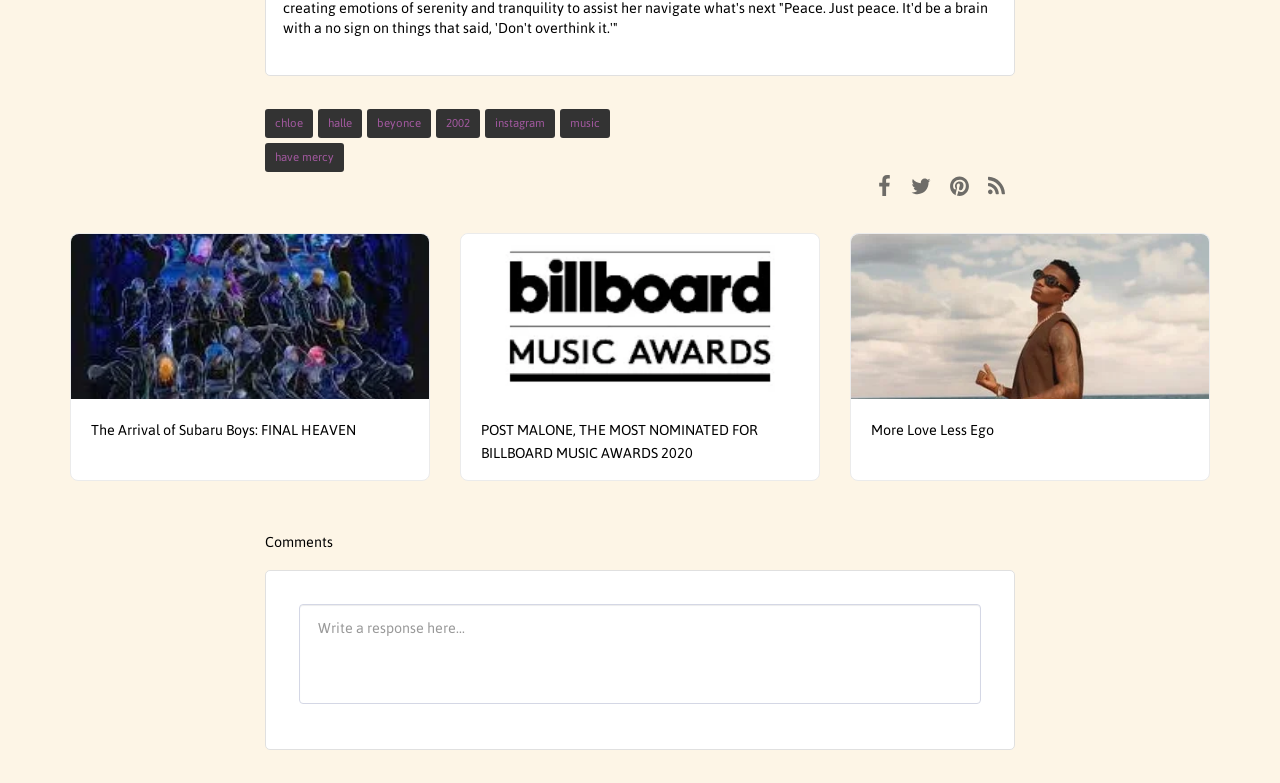Specify the bounding box coordinates of the element's region that should be clicked to achieve the following instruction: "Write a response in the text box". The bounding box coordinates consist of four float numbers between 0 and 1, in the format [left, top, right, bottom].

[0.234, 0.771, 0.766, 0.899]